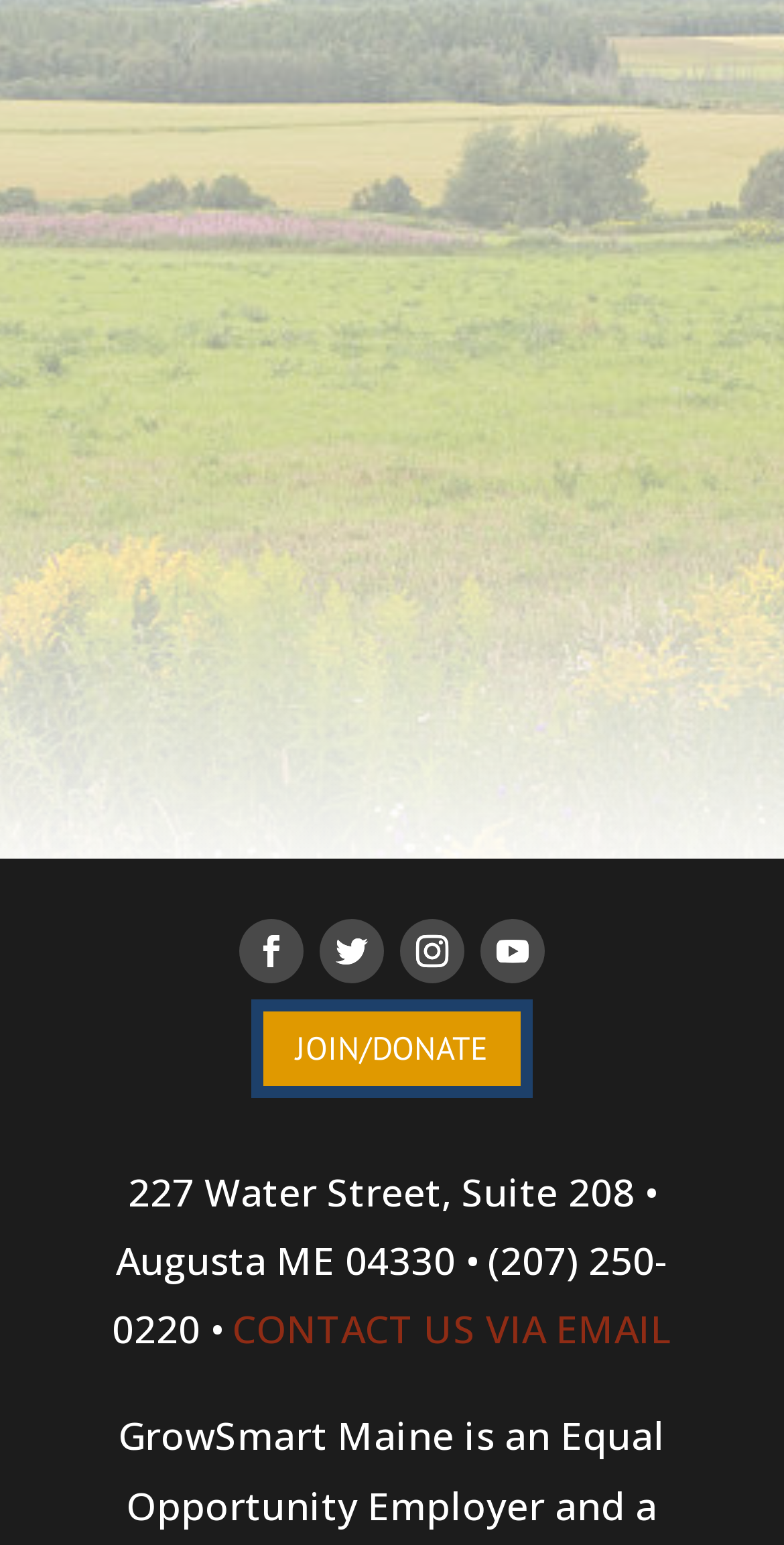Determine the bounding box coordinates for the HTML element mentioned in the following description: "0 events, 7". The coordinates should be a list of four floats ranging from 0 to 1, represented as [left, top, right, bottom].

[0.543, 0.119, 0.628, 0.166]